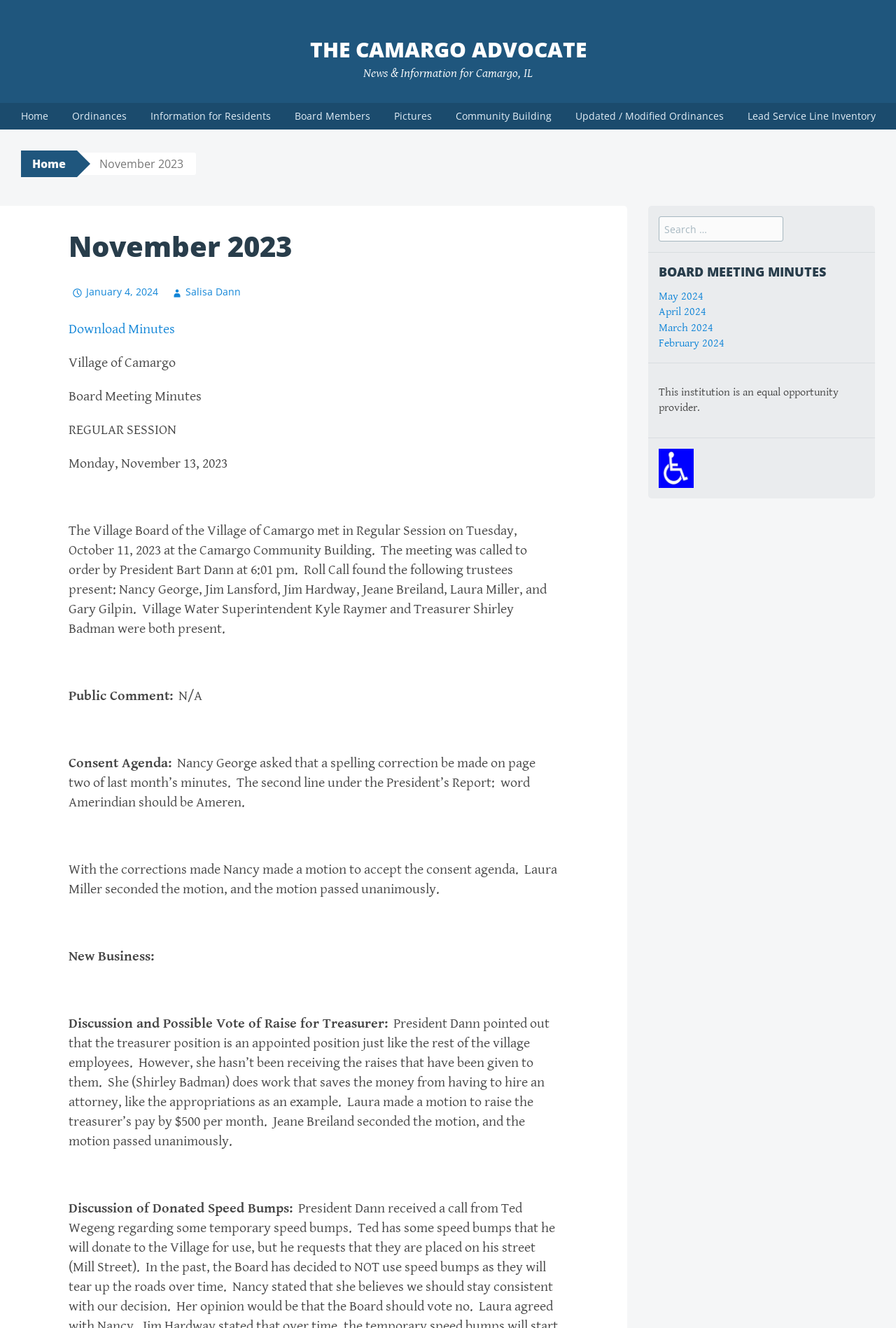Find the bounding box coordinates of the area that needs to be clicked in order to achieve the following instruction: "View 'Ordinances'". The coordinates should be specified as four float numbers between 0 and 1, i.e., [left, top, right, bottom].

[0.068, 0.078, 0.153, 0.097]